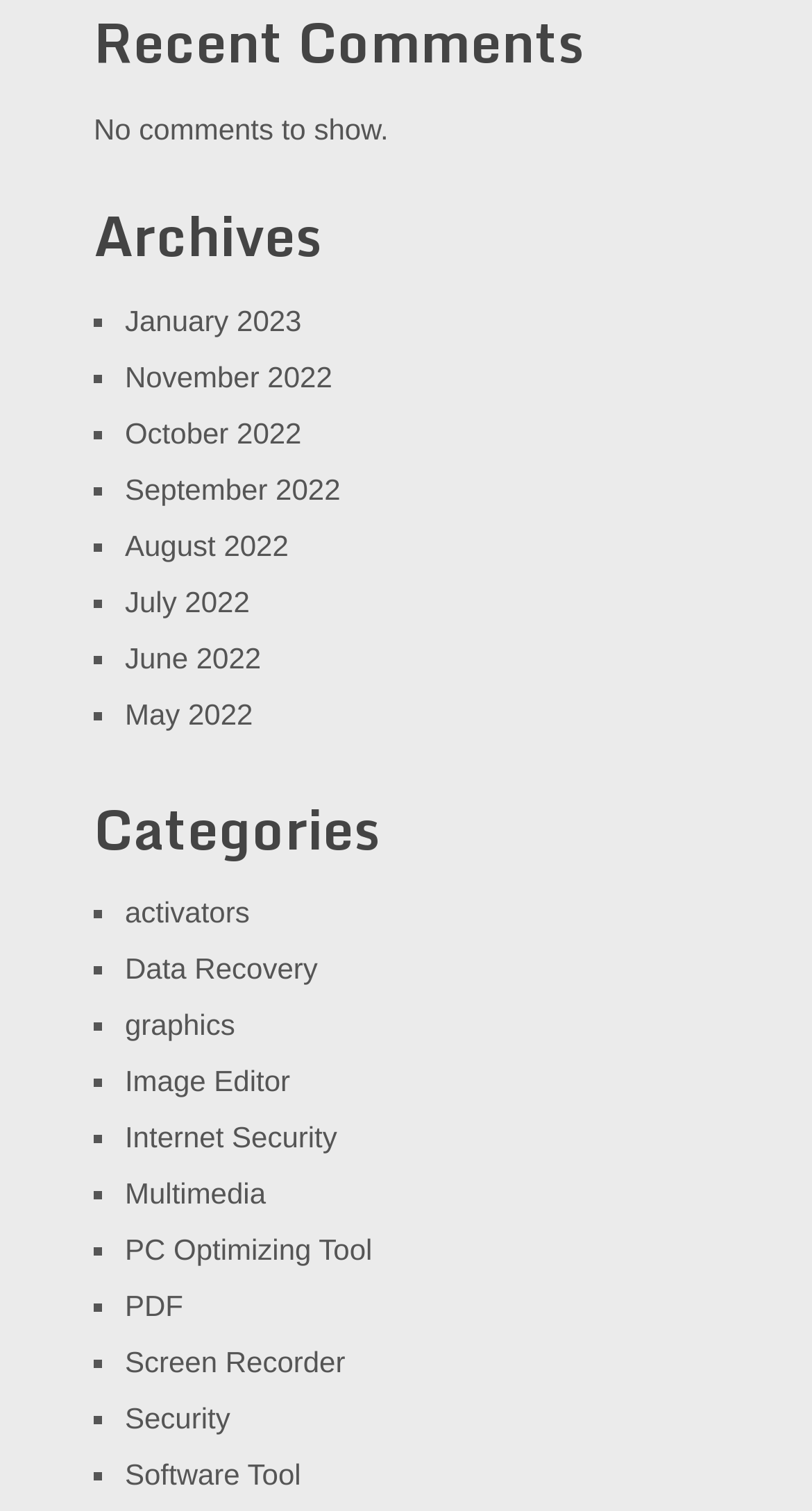Identify the bounding box coordinates for the element you need to click to achieve the following task: "Check out Screen Recorder software". Provide the bounding box coordinates as four float numbers between 0 and 1, in the form [left, top, right, bottom].

[0.154, 0.89, 0.425, 0.913]